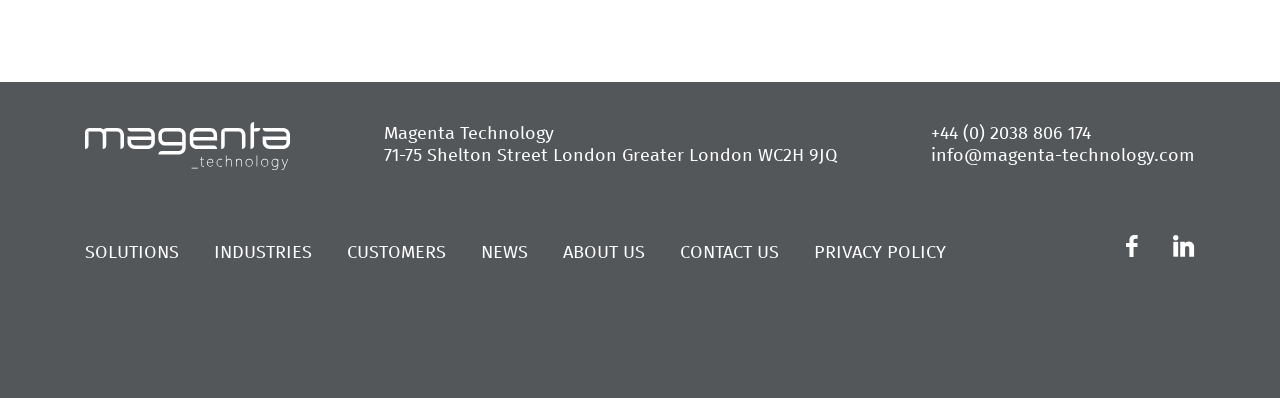Identify the bounding box coordinates of the region I need to click to complete this instruction: "Call the phone number".

[0.727, 0.307, 0.852, 0.362]